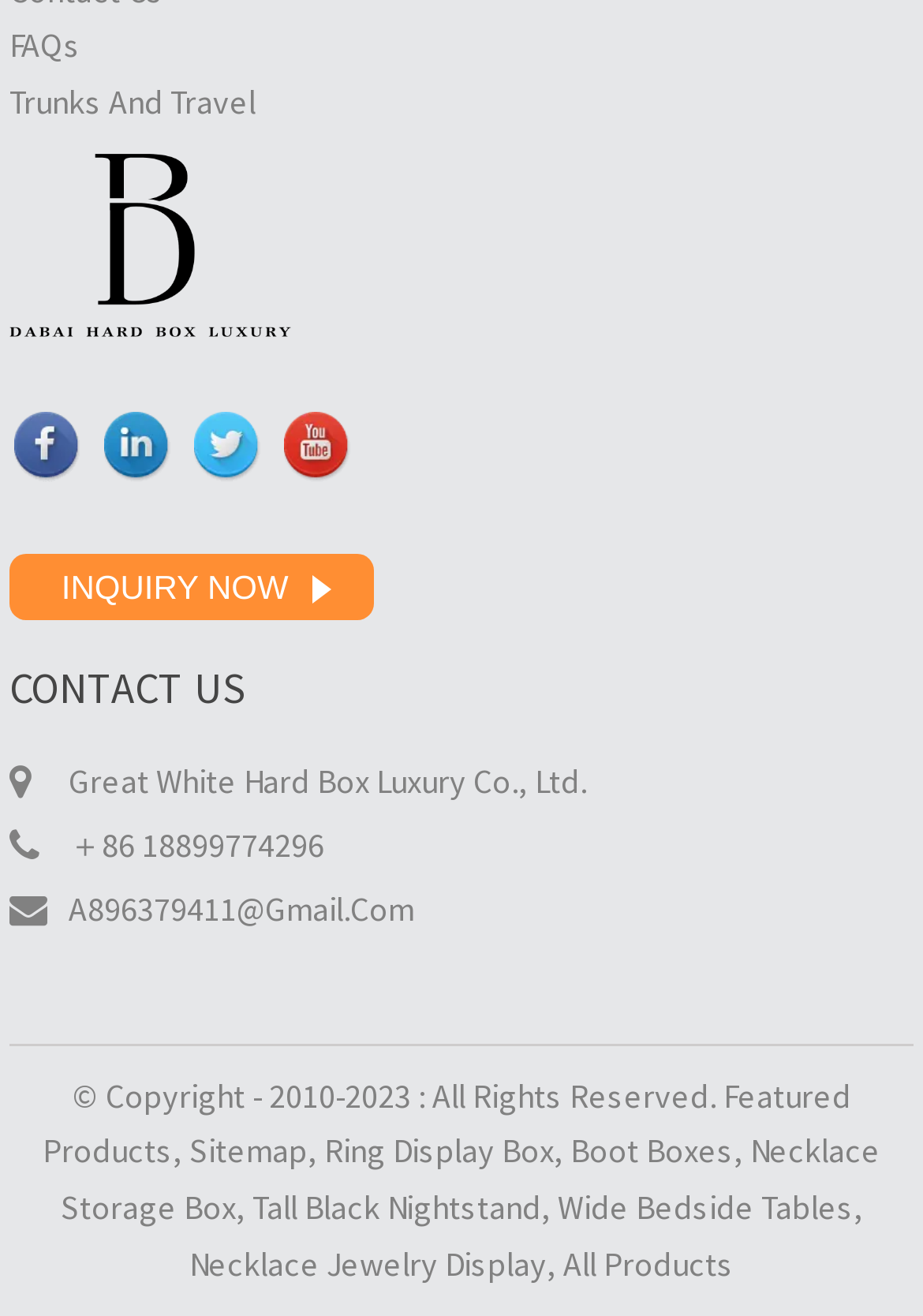Provide a brief response to the question using a single word or phrase: 
What is the phone number?

+86 18899774296